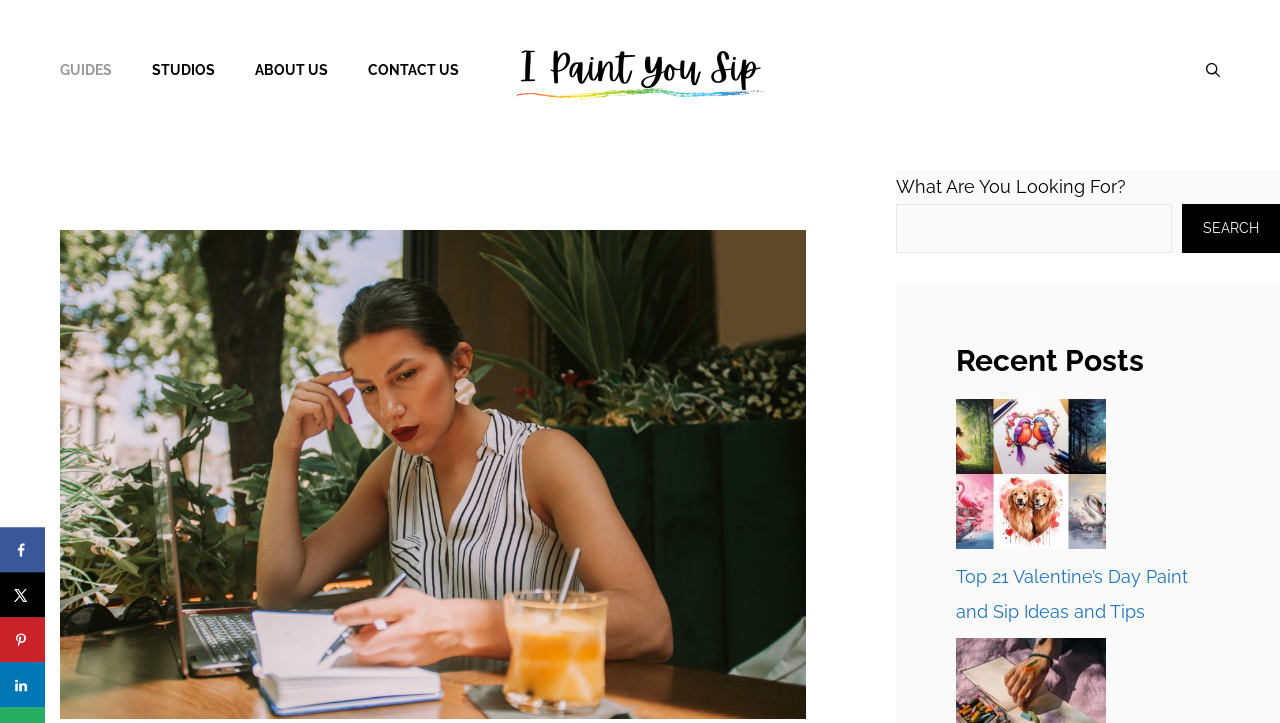Please identify the bounding box coordinates of the element's region that I should click in order to complete the following instruction: "Open the search bar". The bounding box coordinates consist of four float numbers between 0 and 1, i.e., [left, top, right, bottom].

[0.927, 0.055, 0.969, 0.138]